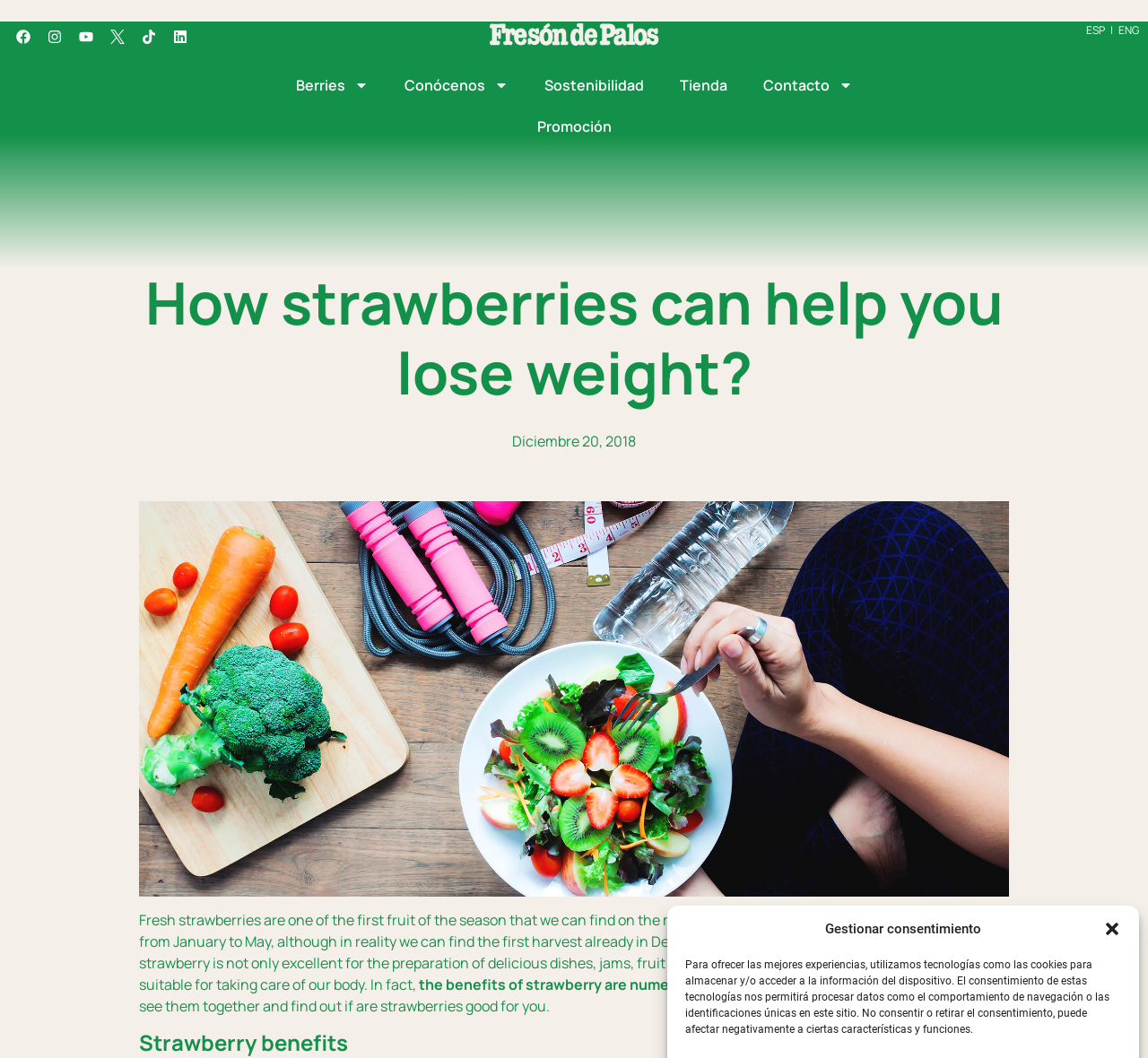Please find and report the primary heading text from the webpage.

How strawberries can help you lose weight?